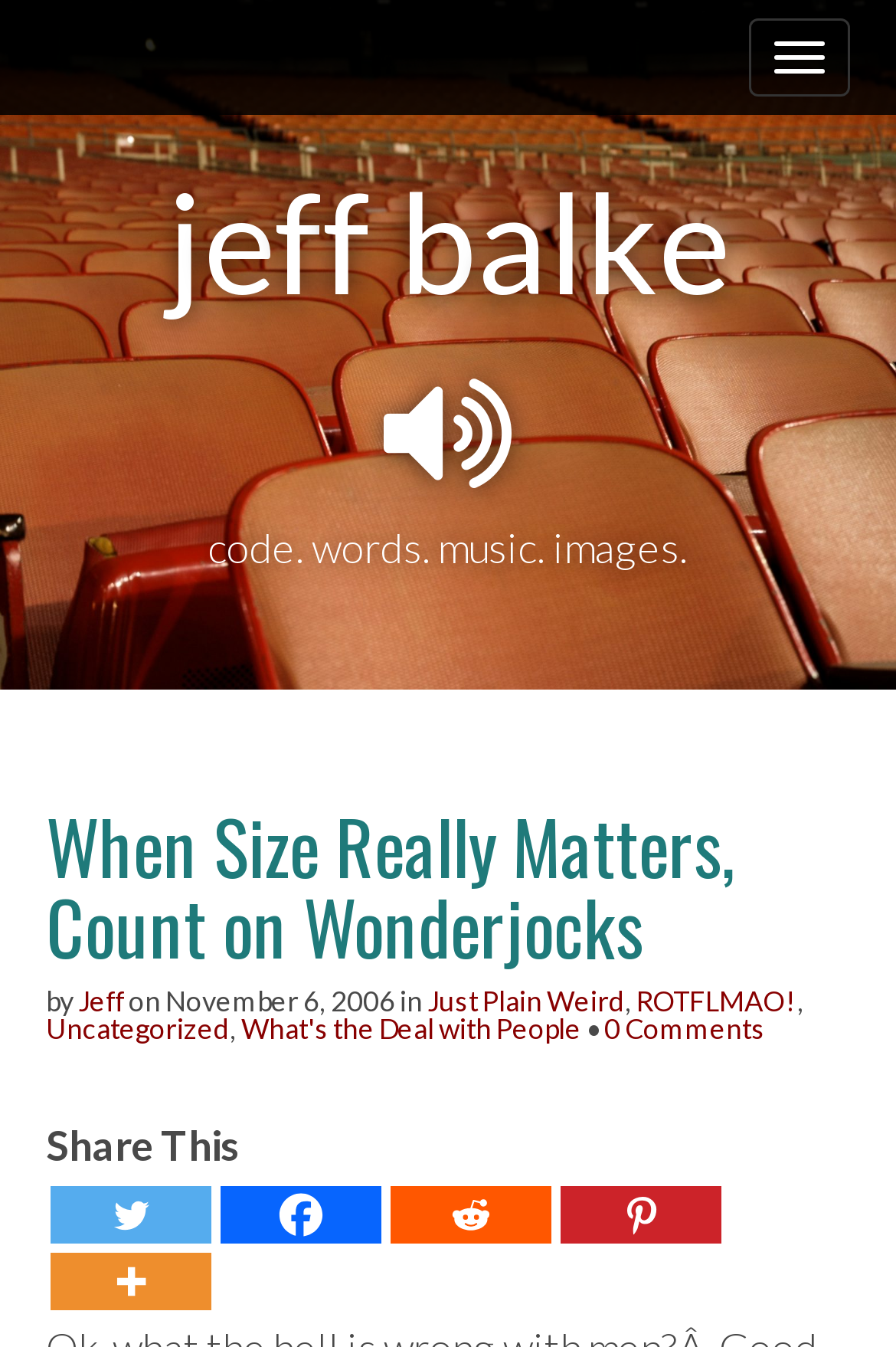How many social media sharing options are available?
Please look at the screenshot and answer in one word or a short phrase.

5